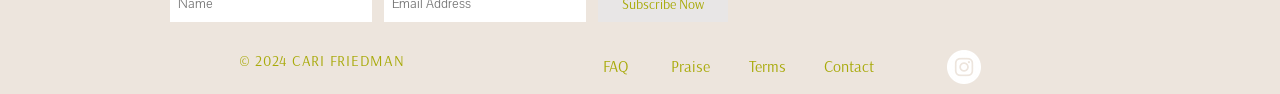Based on the image, please elaborate on the answer to the following question:
How many elements are in the 'Social Bar' section?

The 'Social Bar' section contains only one element, which is a link to Instagram represented by an image of the Instagram logo.